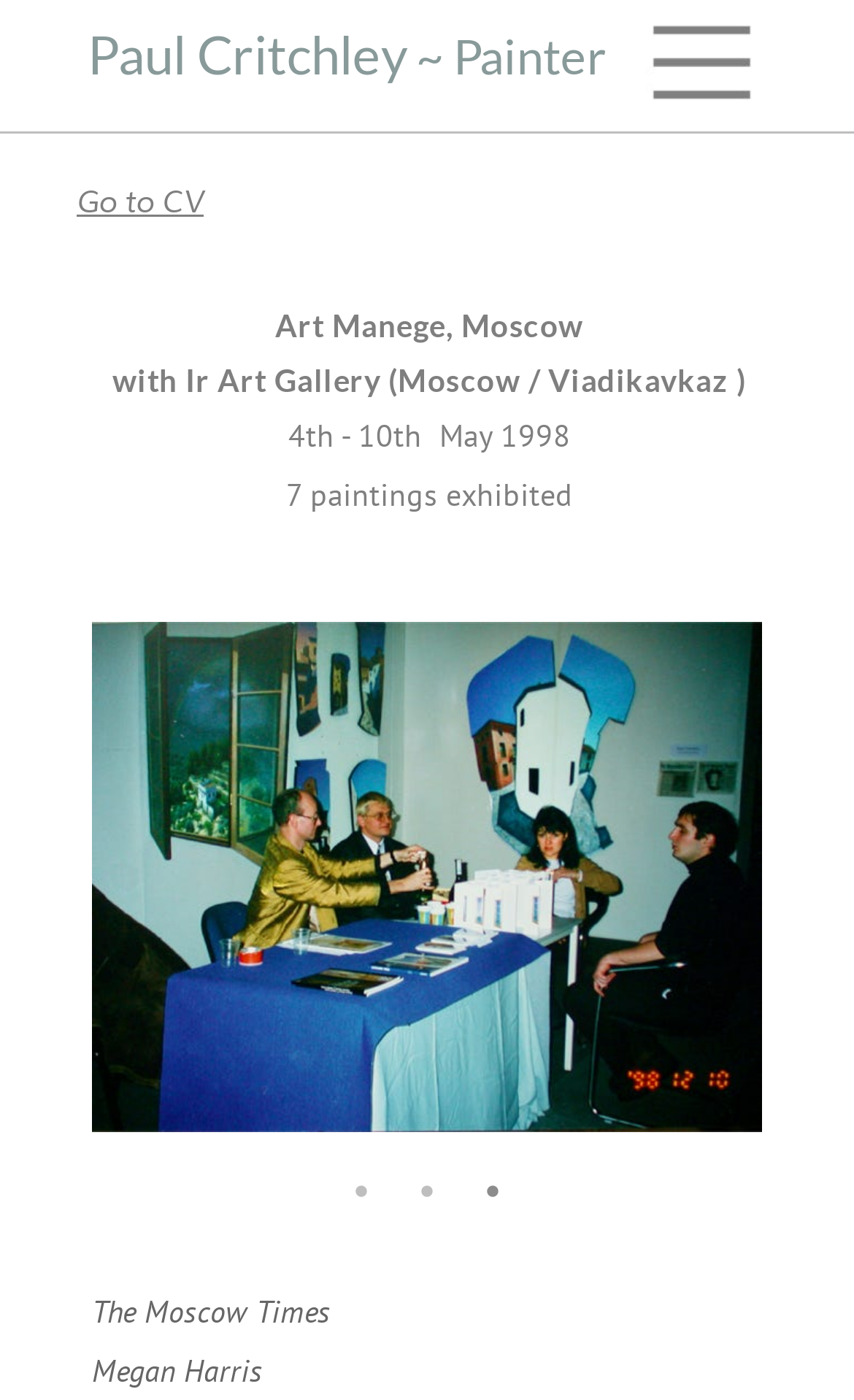Given the content of the image, can you provide a detailed answer to the question?
What is the date of the art fair?

The heading '4th - 10th May 1998' provides the date range of the art fair.